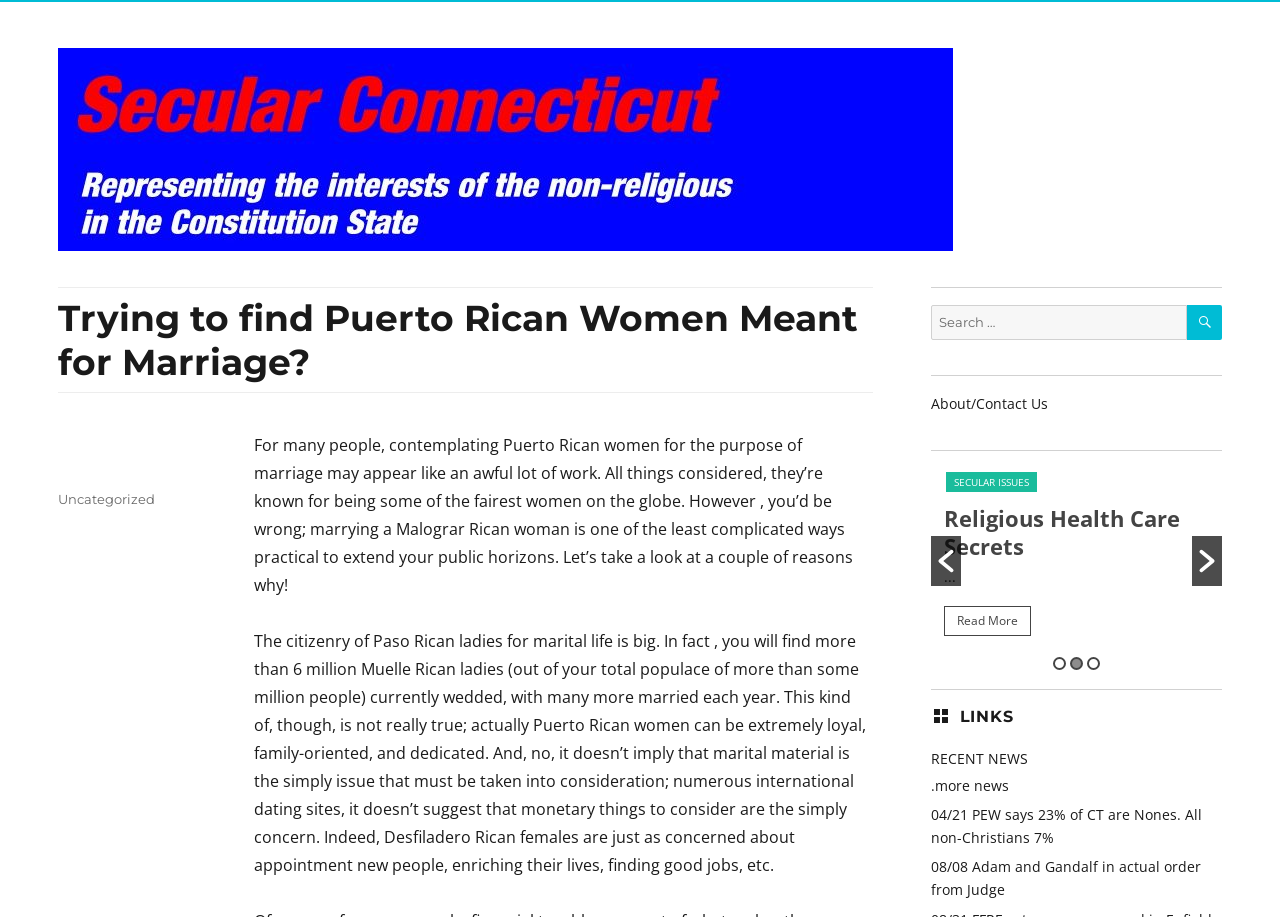Answer this question in one word or a short phrase: How many links are in the footer?

4